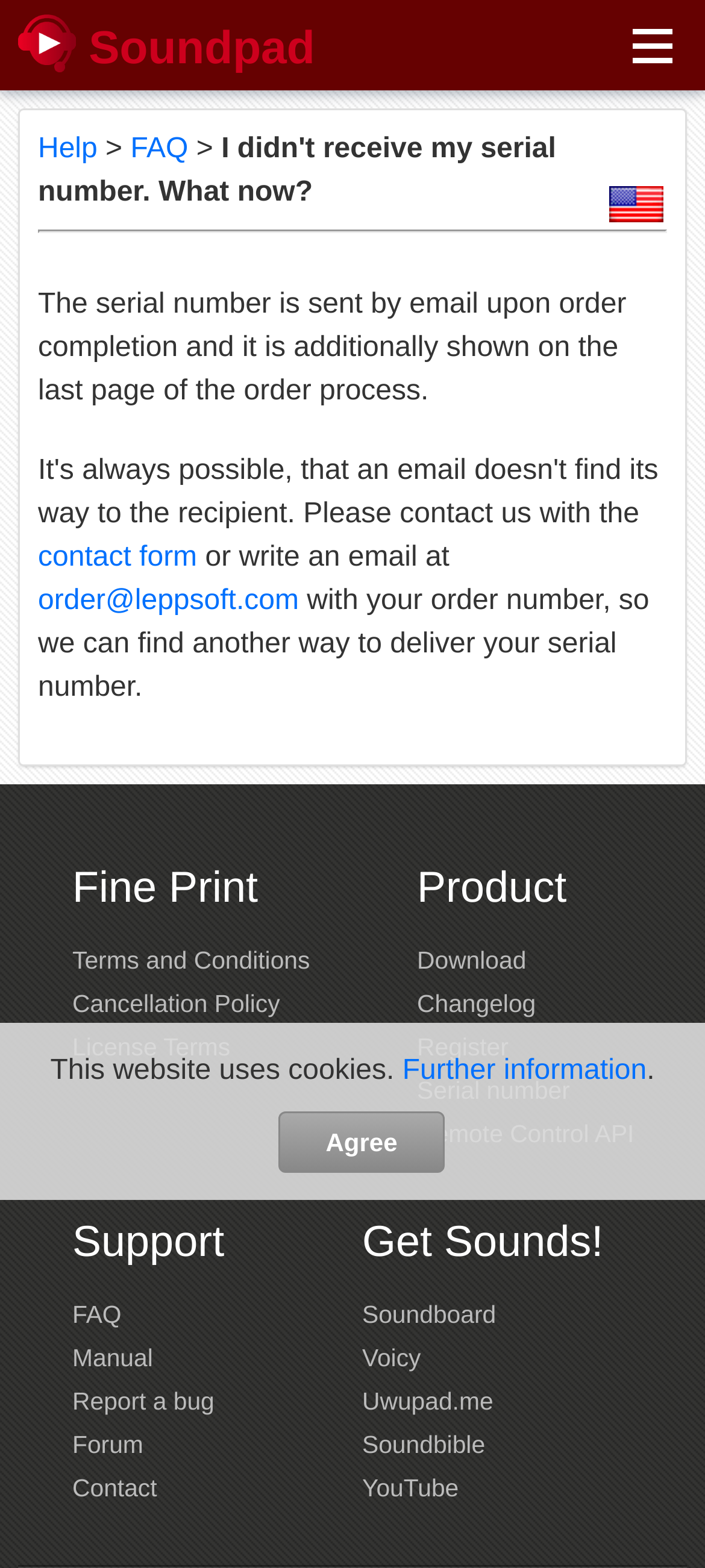Please determine the bounding box coordinates for the element that should be clicked to follow these instructions: "Get sounds from the Soundboard".

[0.514, 0.83, 0.704, 0.847]